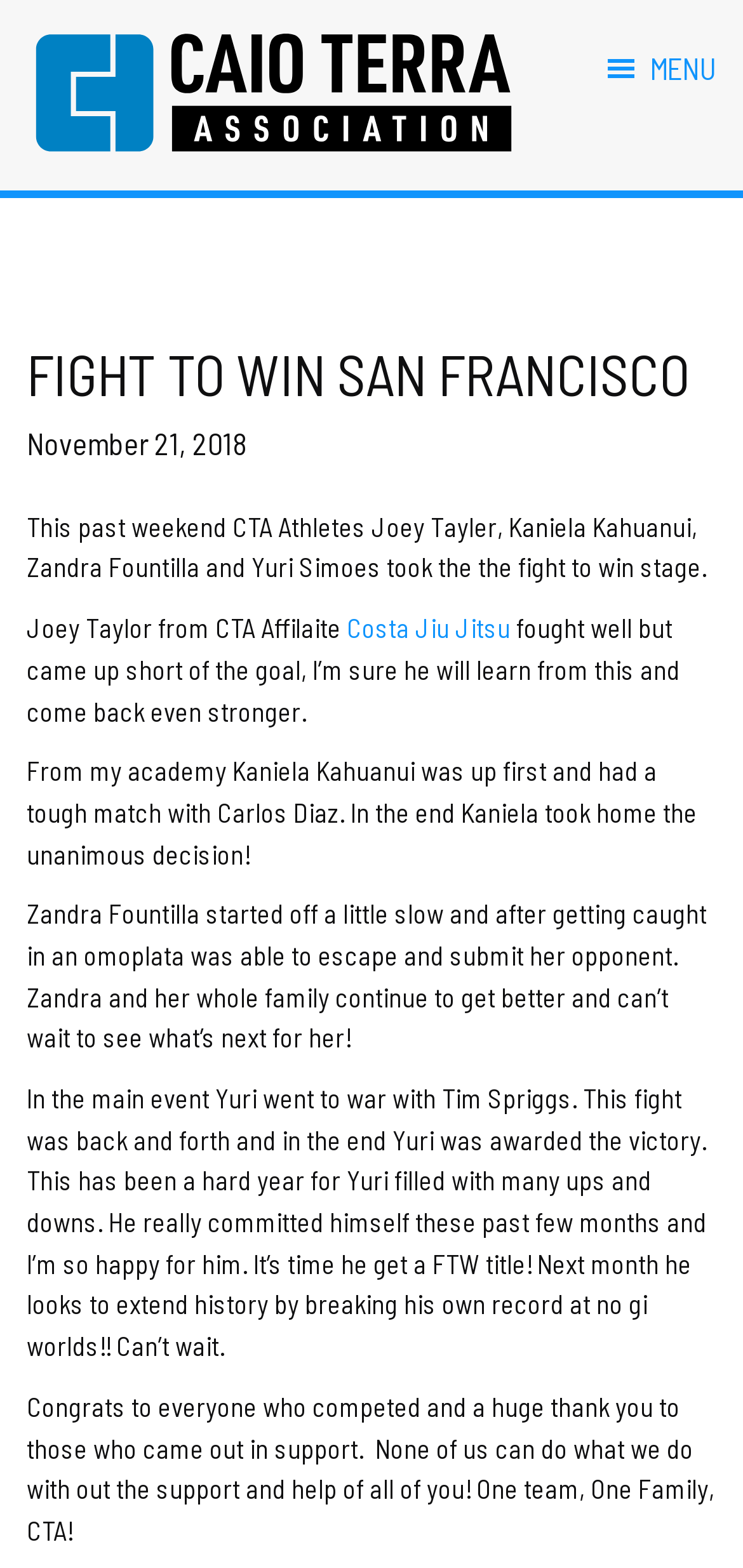Using floating point numbers between 0 and 1, provide the bounding box coordinates in the format (top-left x, top-left y, bottom-right x, bottom-right y). Locate the UI element described here: parent_node: Caio Terra Association

[0.038, 0.018, 0.697, 0.085]